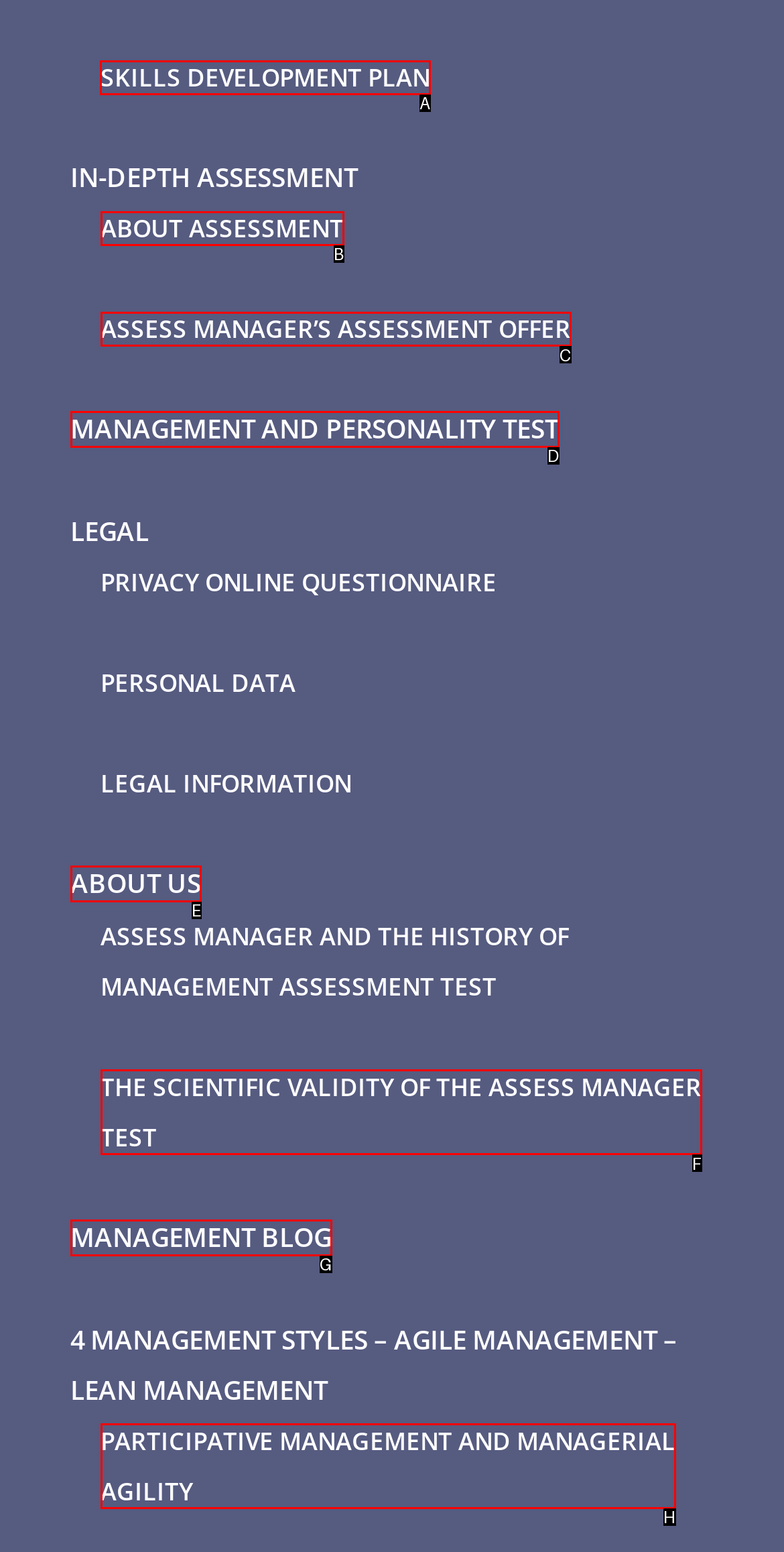Determine which UI element I need to click to achieve the following task: Learn more about Revvy’s design Provide your answer as the letter of the selected option.

None